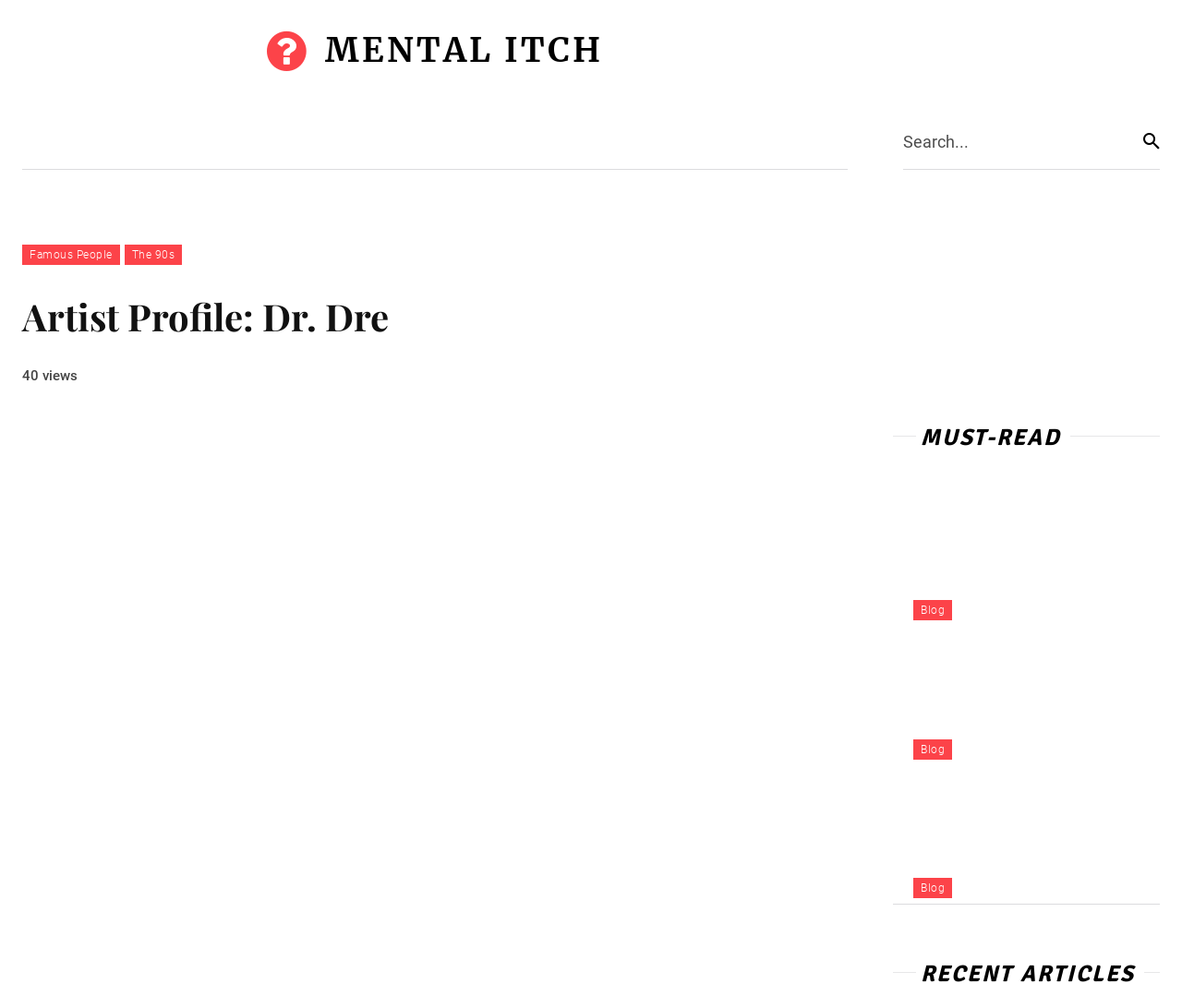What is the purpose of the textbox with the placeholder 'Search...'?
Provide a thorough and detailed answer to the question.

The textbox has a placeholder 'Search...' and a button 'Search' next to it, which suggests that the purpose of the textbox is to search for something on the webpage.